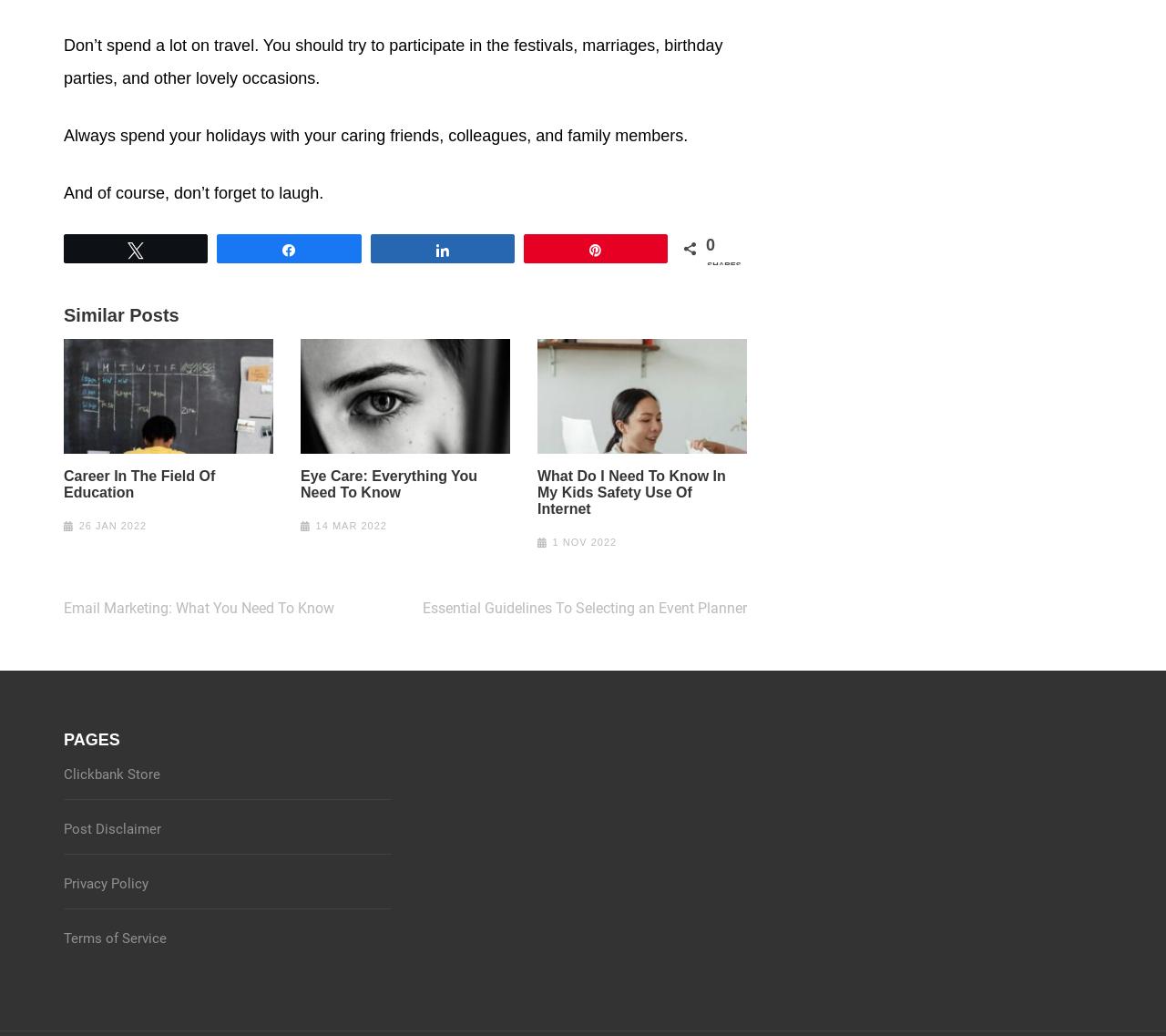What is the title of the first similar post?
Look at the screenshot and respond with one word or a short phrase.

Career In The Field Of Education